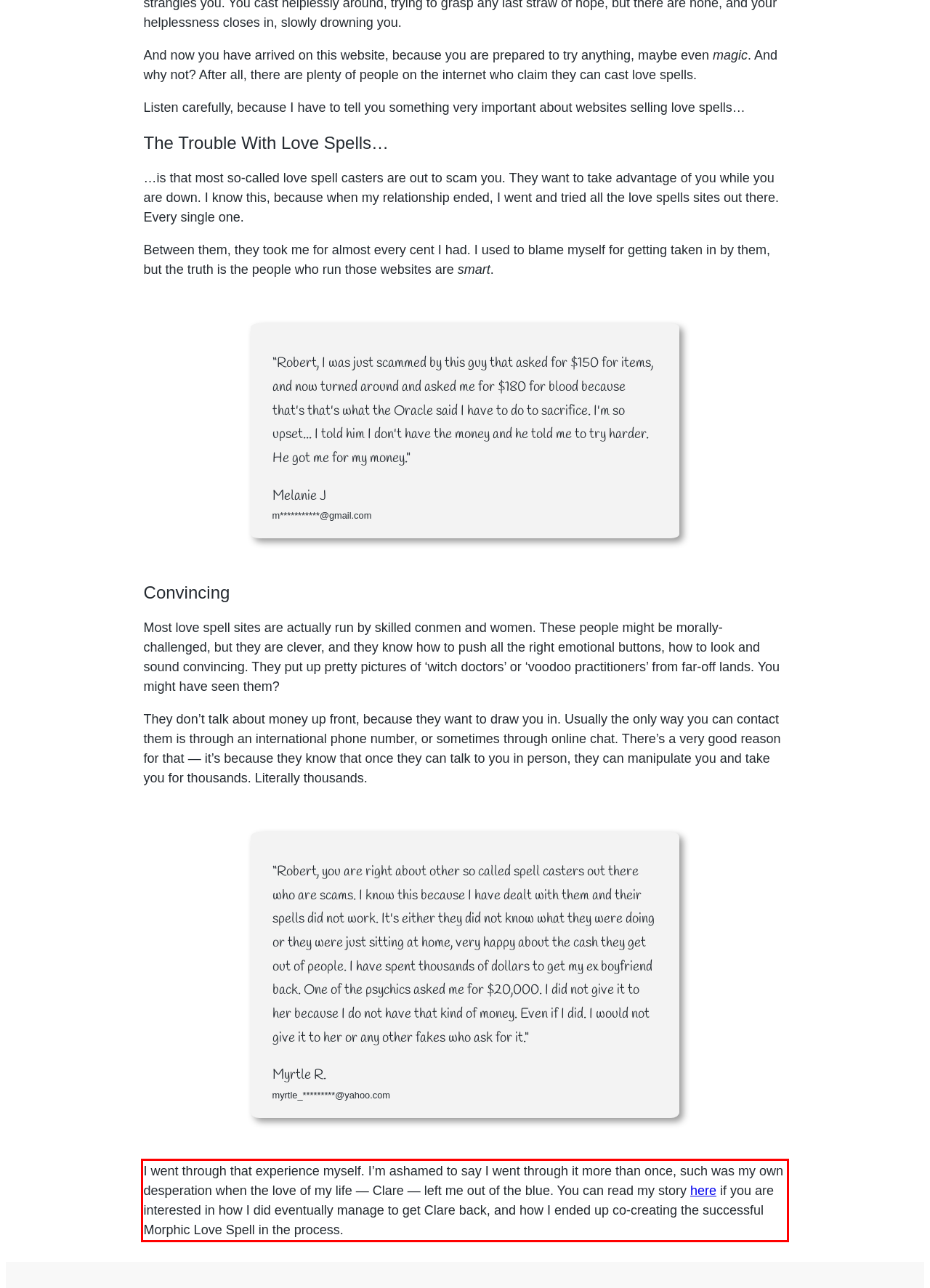Please perform OCR on the UI element surrounded by the red bounding box in the given webpage screenshot and extract its text content.

I went through that experience myself. I’m ashamed to say I went through it more than once, such was my own desperation when the love of my life — Clare — left me out of the blue. You can read my story here if you are interested in how I did eventually manage to get Clare back, and how I ended up co-creating the successful Morphic Love Spell in the process.